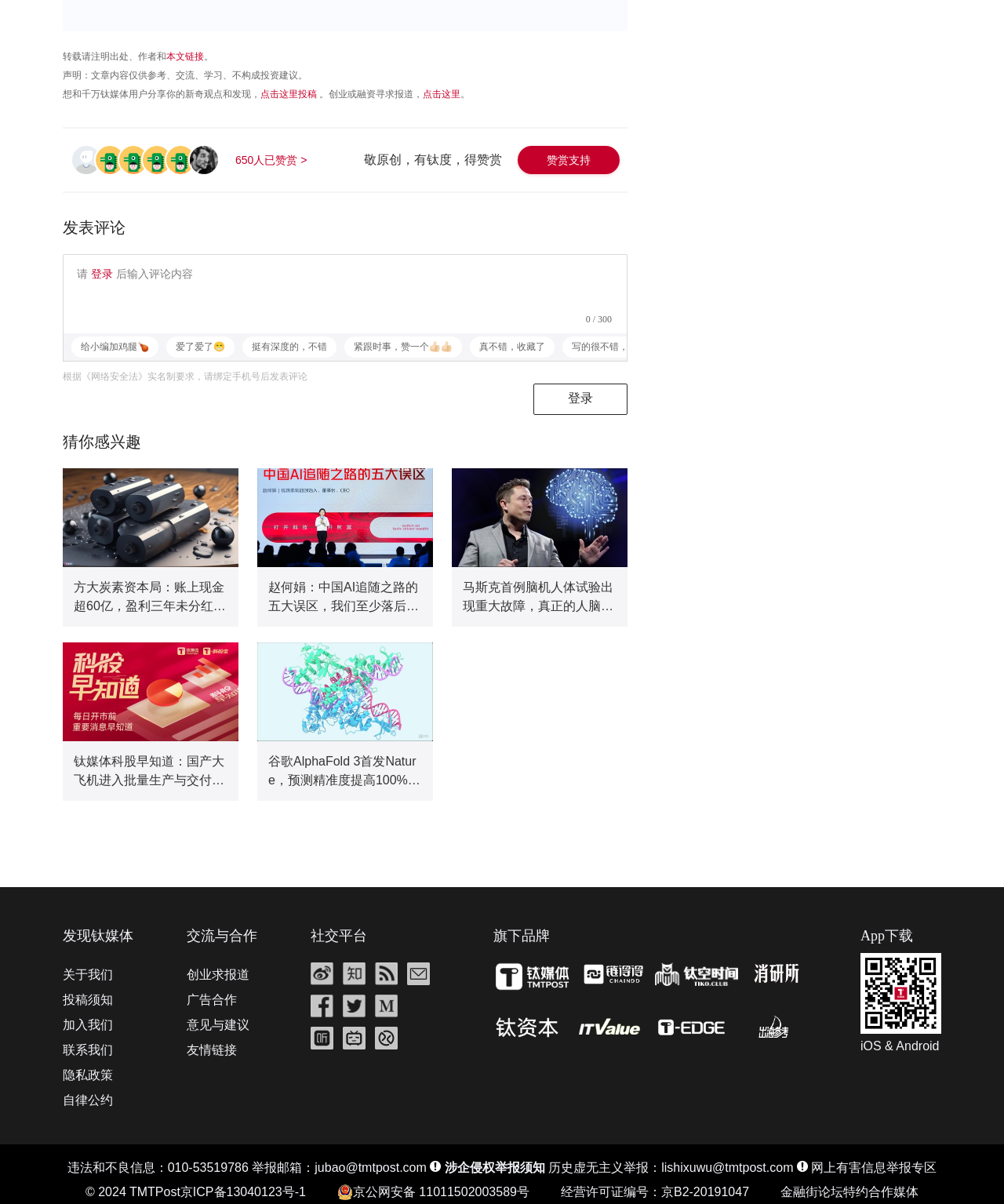What is the text of the button to log in?
Could you please answer the question thoroughly and with as much detail as possible?

I looked for a button element on the page and found the text '登录', which is the button to log in.